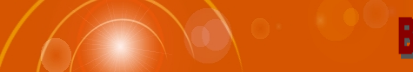Describe all elements and aspects of the image.

The image features a vibrant orange background radiating warmth and energy, accented with a glowing sunburst effect at the center. This bright visual serves as a dynamic element, possibly symbolizing creativity and enthusiasm, fitting for a business like Billy Blast Drums, which emphasizes handcrafted quality and customer service in its products. The image’s design complements the company's identity as an independent supplier of drums and drum products, showcasing the lively and artistic spirit of the craft. The overall aesthetic draws attention and portrays a welcoming atmosphere for potential customers exploring the brand.